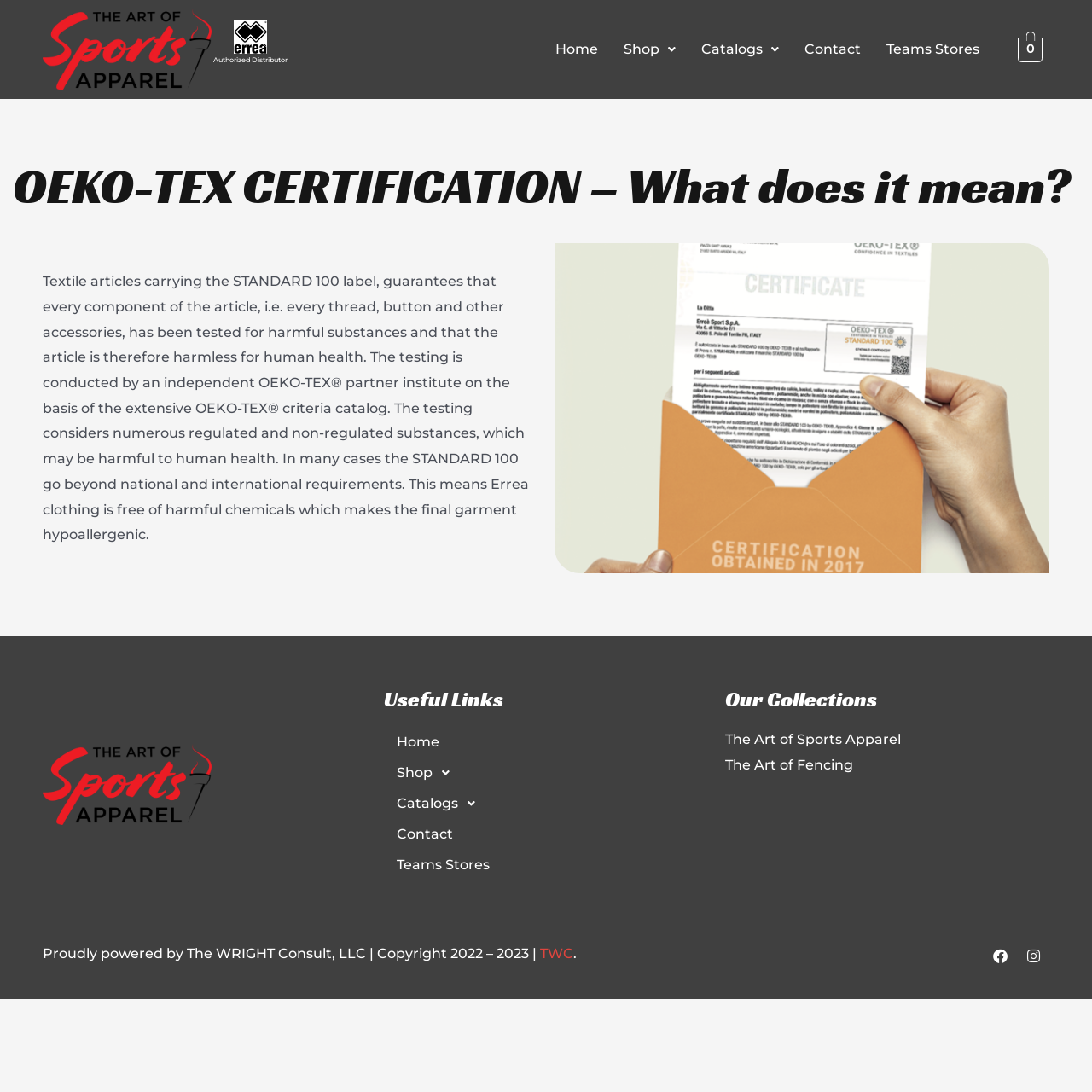Specify the bounding box coordinates of the area to click in order to follow the given instruction: "Click on the 'More' button."

None